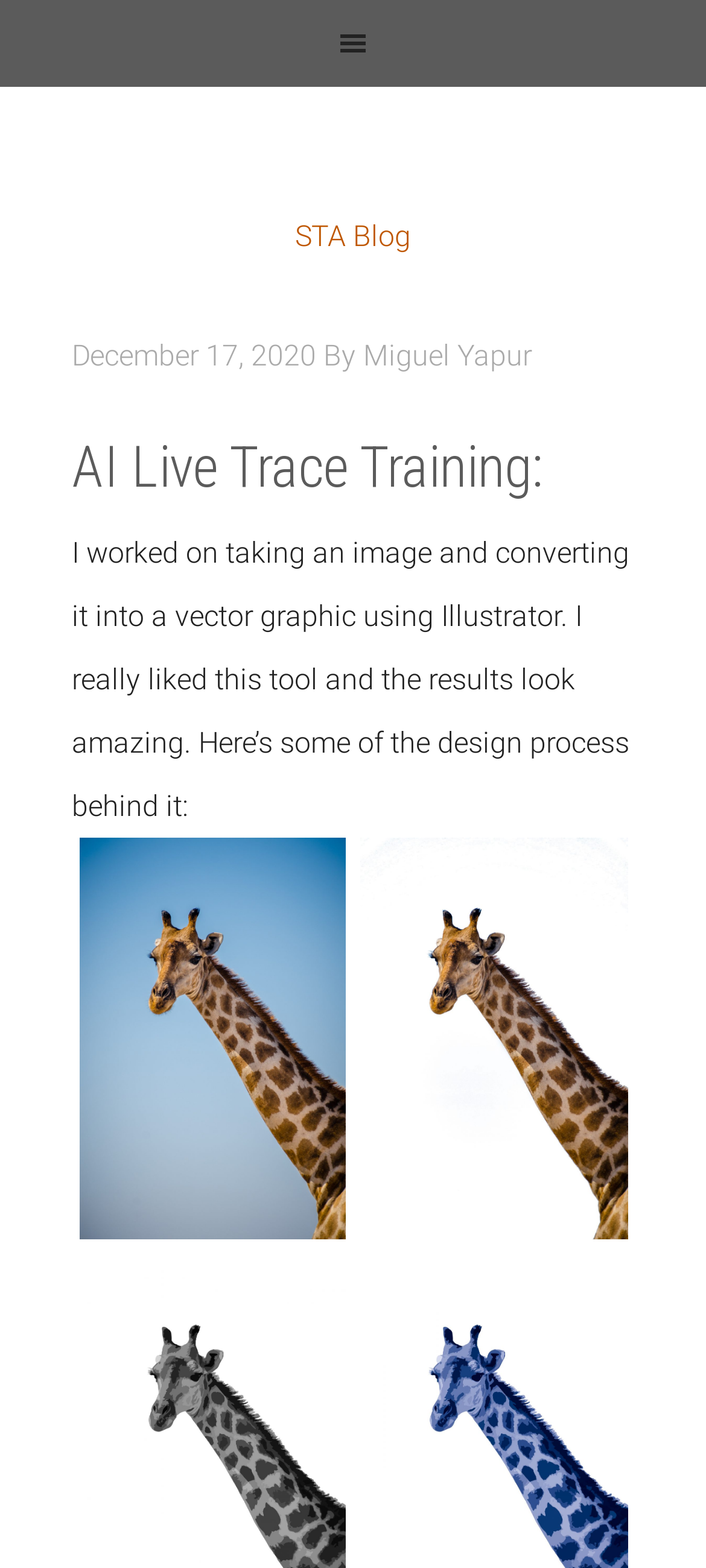Describe in detail what you see on the webpage.

The webpage is titled "Last 2020 Post" and appears to be a blog post. At the top, there is a navigation menu labeled "Main" that spans the entire width of the page. Below the navigation menu, there is a link to "STA Blog" that takes up most of the page width.

The main content of the blog post is divided into two sections. The first section is a header area that contains a timestamp "December 17, 2020" on the left, followed by the text "By" and then a link to the author's name "Miguel Yapur" on the right.

Below the header area, there is a heading that reads "AI Live Trace Training:". This is followed by a paragraph of text that describes the author's experience with using Illustrator to convert an image into a vector graphic. The text is positioned on the left side of the page and takes up about half of the page height.

On the right side of the page, there are two figures or images, one above the other, that appear to be related to the design process mentioned in the text. Each figure has a link associated with it, but the links do not have any descriptive text. The figures take up about half of the page width and are positioned below the navigation menu and the header area.